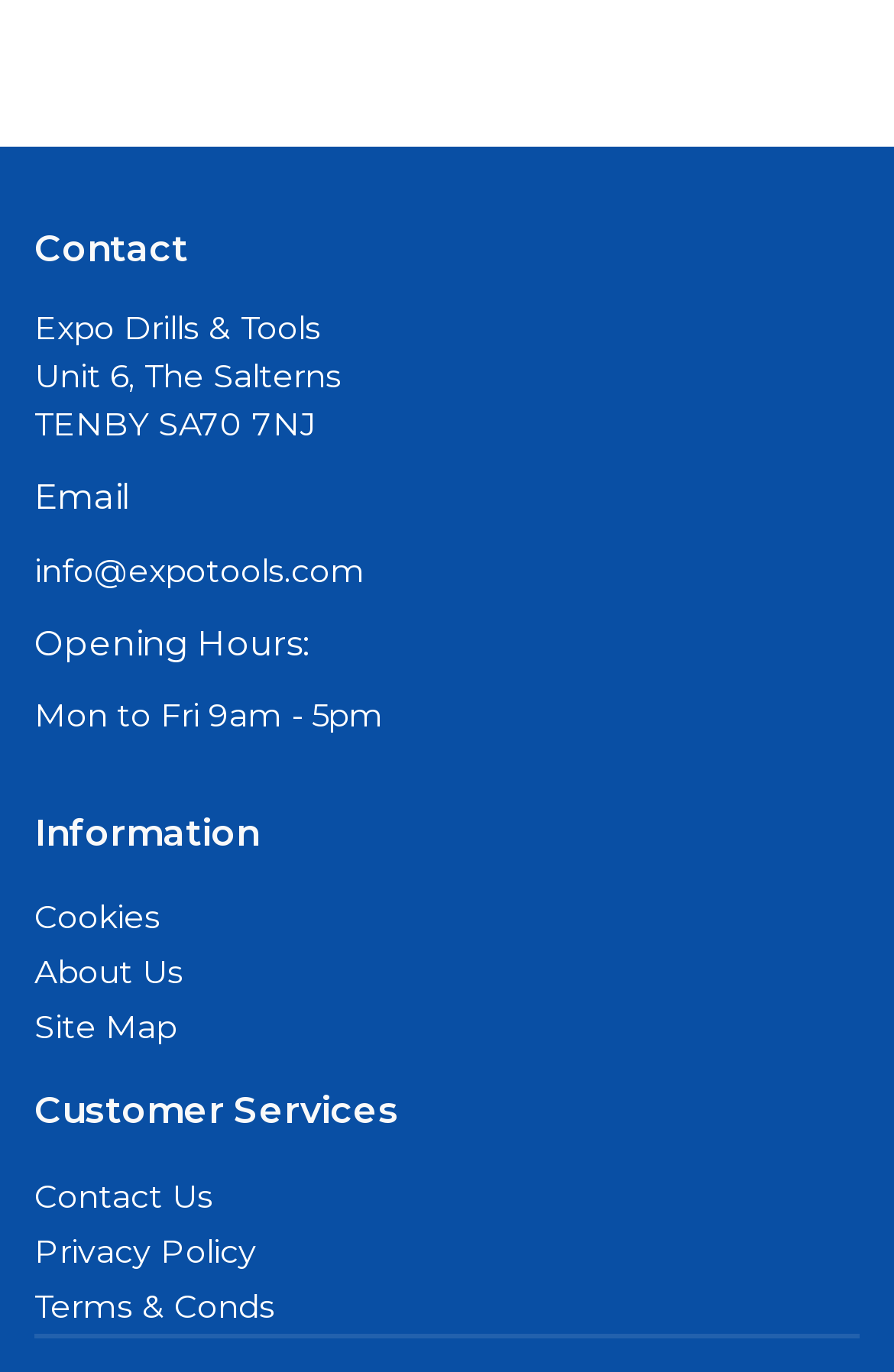Determine the bounding box for the HTML element described here: "info@expotools.com". The coordinates should be given as [left, top, right, bottom] with each number being a float between 0 and 1.

[0.038, 0.4, 0.408, 0.43]